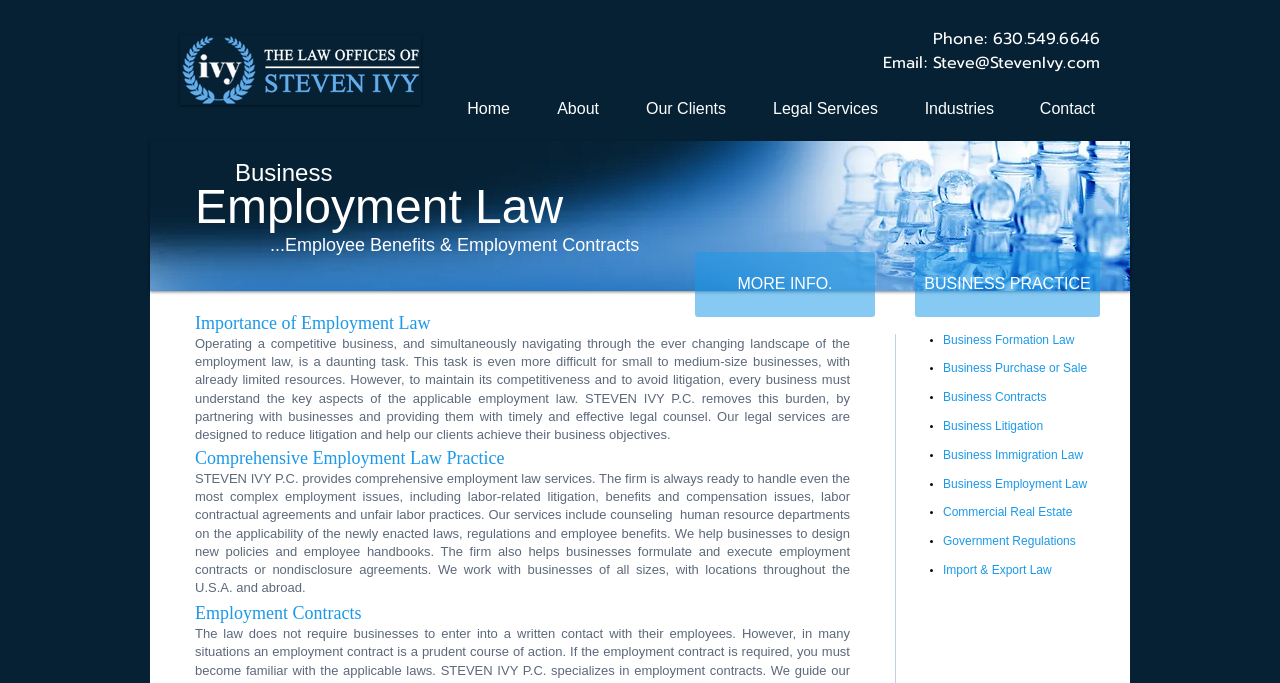Please indicate the bounding box coordinates of the element's region to be clicked to achieve the instruction: "Click the 'MORE INFO.' link". Provide the coordinates as four float numbers between 0 and 1, i.e., [left, top, right, bottom].

[0.543, 0.368, 0.684, 0.464]